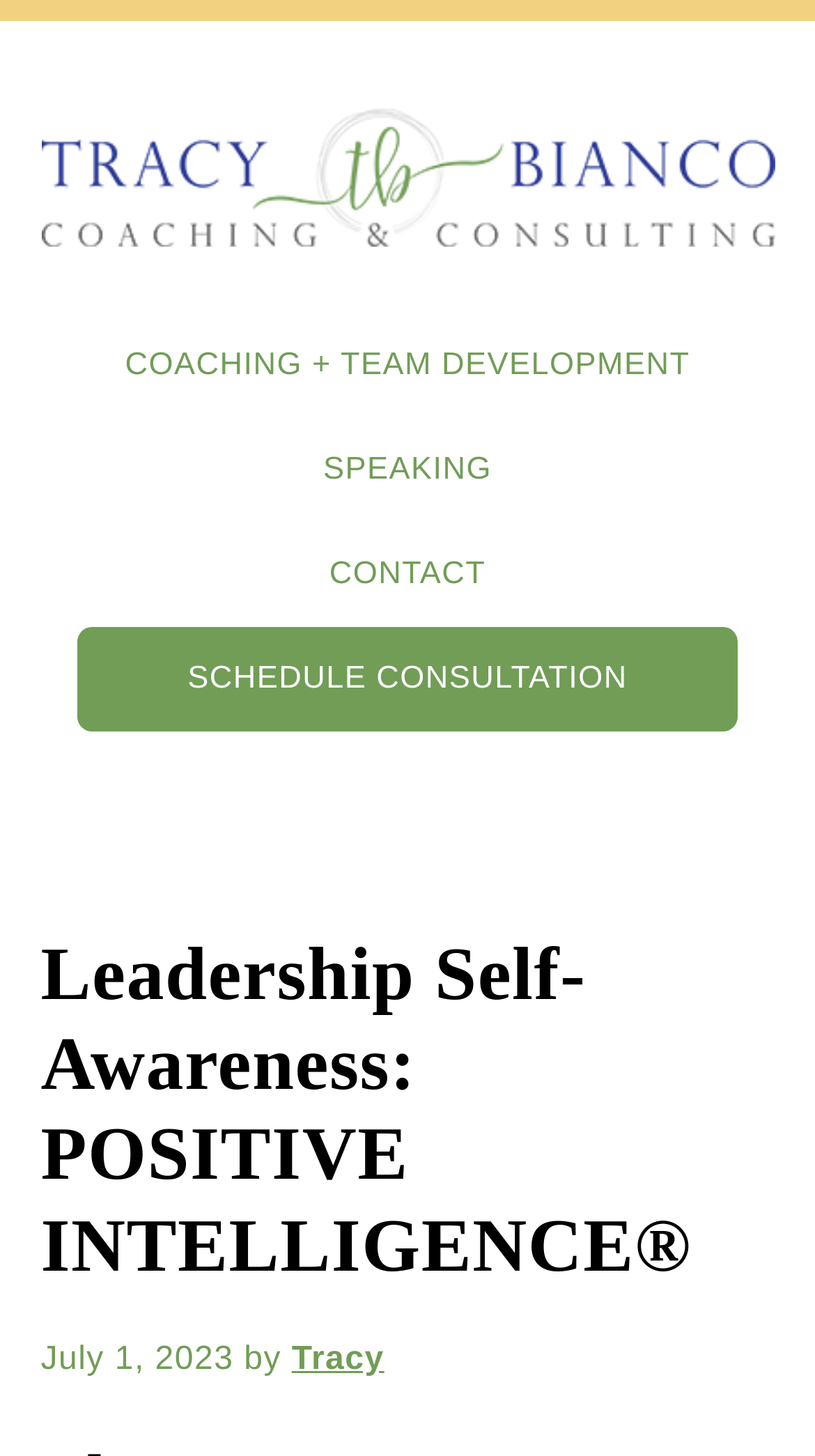Bounding box coordinates are specified in the format (top-left x, top-left y, bottom-right x, bottom-right y). All values are floating point numbers bounded between 0 and 1. Please provide the bounding box coordinate of the region this sentence describes: Coaching + Team Development

[0.095, 0.215, 0.905, 0.287]